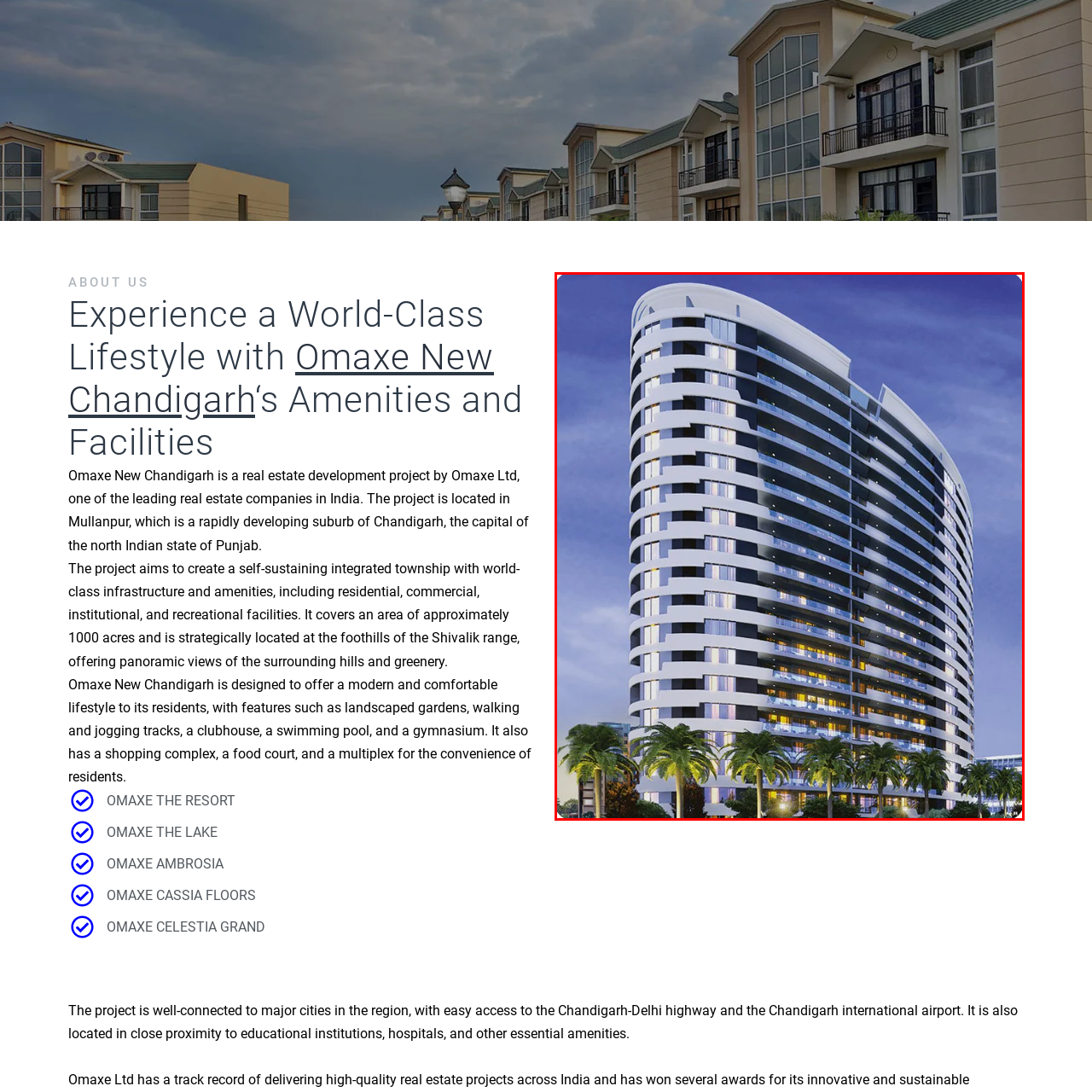Offer an in-depth caption for the image content enclosed by the red border.

The image showcases a stunning architectural design of a modern residential building, part of the Omaxe New Chandigarh project. The building features a sleek, curved facade with multiple balconies that offer expansive views, harmoniously blending contemporary design with functional living spaces. Its elegant lines and striking appearance are further enhanced by the evening backdrop, creating a captivating visual statement. Surrounded by lush palm trees, the structure is part of an integrated township that promises a world-class lifestyle, complete with a variety of amenities and facilities aimed at ensuring comfort and leisure for its residents. This project embodies Omaxe Ltd's vision of creating a self-sustaining community in the rapidly developing suburb of Mullanpur, Chandigarh.